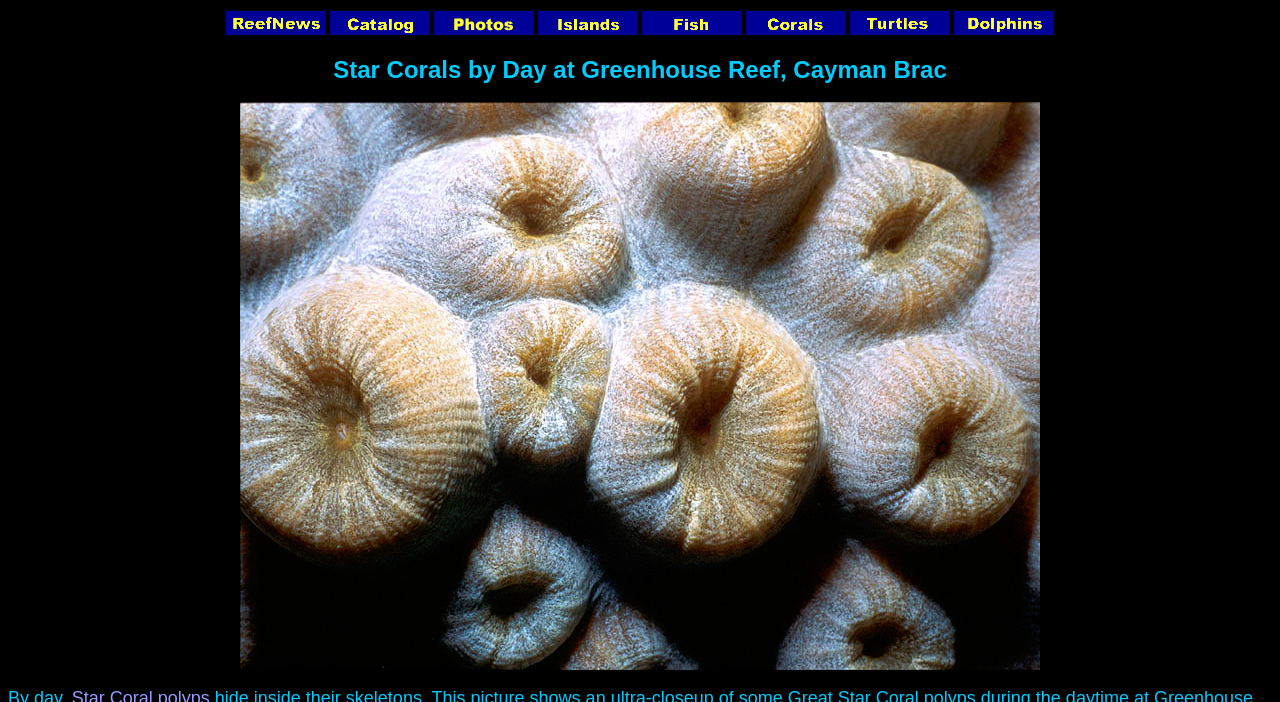Identify the bounding box coordinates of the area that should be clicked in order to complete the given instruction: "See beautiful photos of Wild Dolphins". The bounding box coordinates should be four float numbers between 0 and 1, i.e., [left, top, right, bottom].

[0.745, 0.03, 0.823, 0.054]